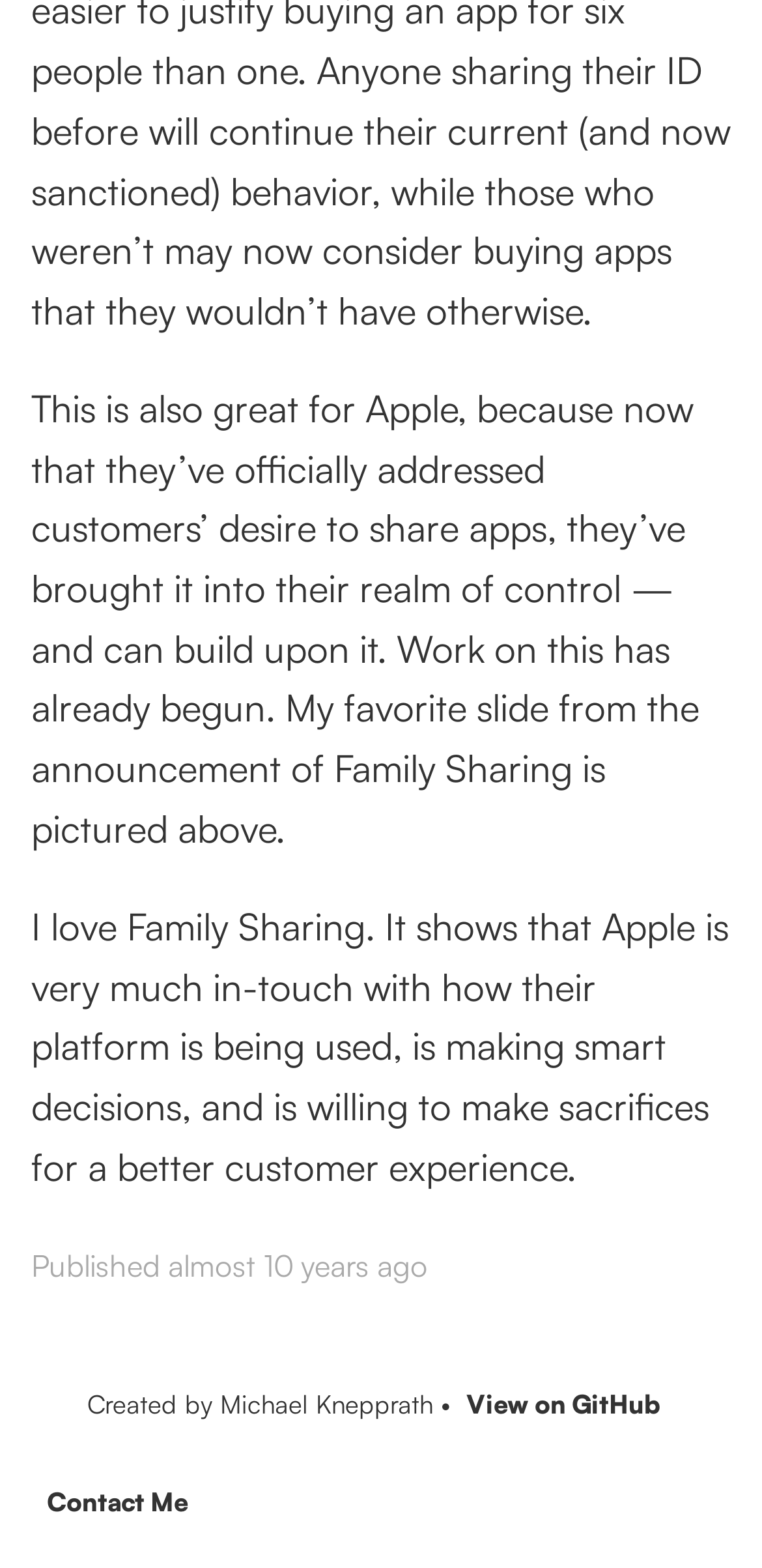How can I contact the author?
Observe the image and answer the question with a one-word or short phrase response.

Contact Me link